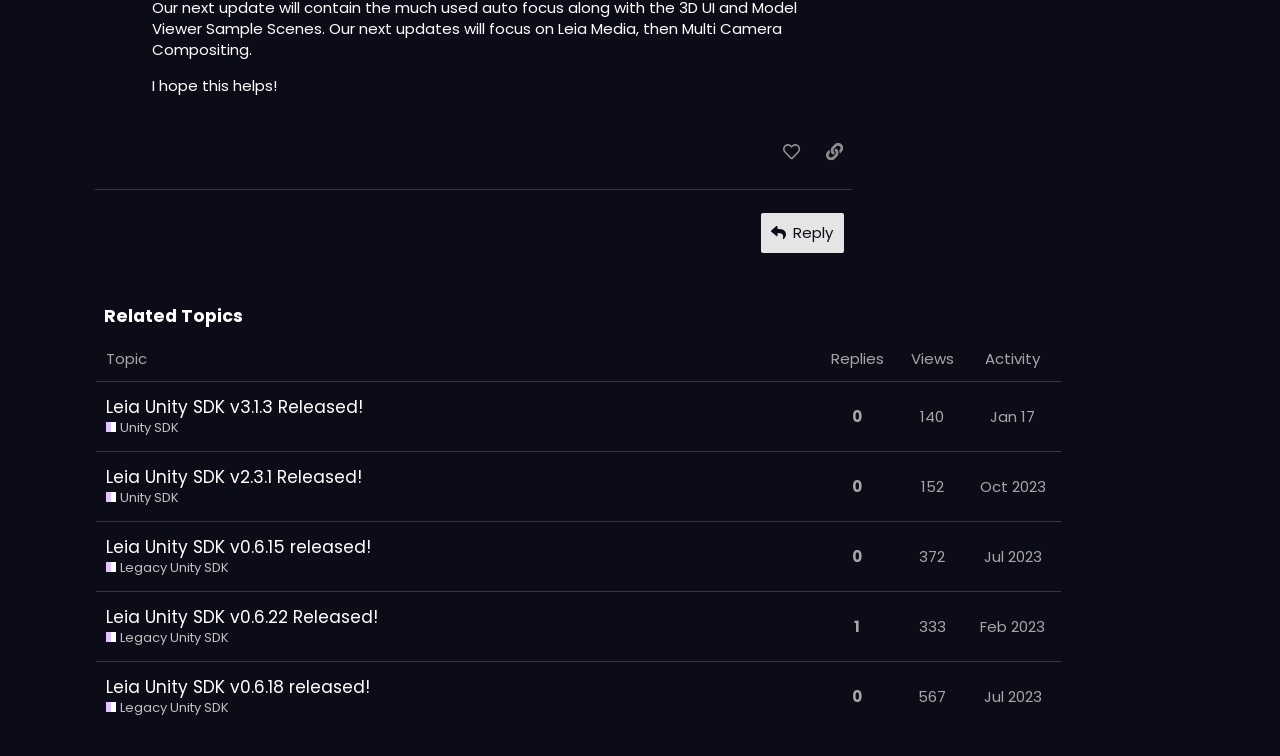Determine the bounding box coordinates for the clickable element to execute this instruction: "sort by replies". Provide the coordinates as four float numbers between 0 and 1, i.e., [left, top, right, bottom].

[0.64, 0.444, 0.699, 0.505]